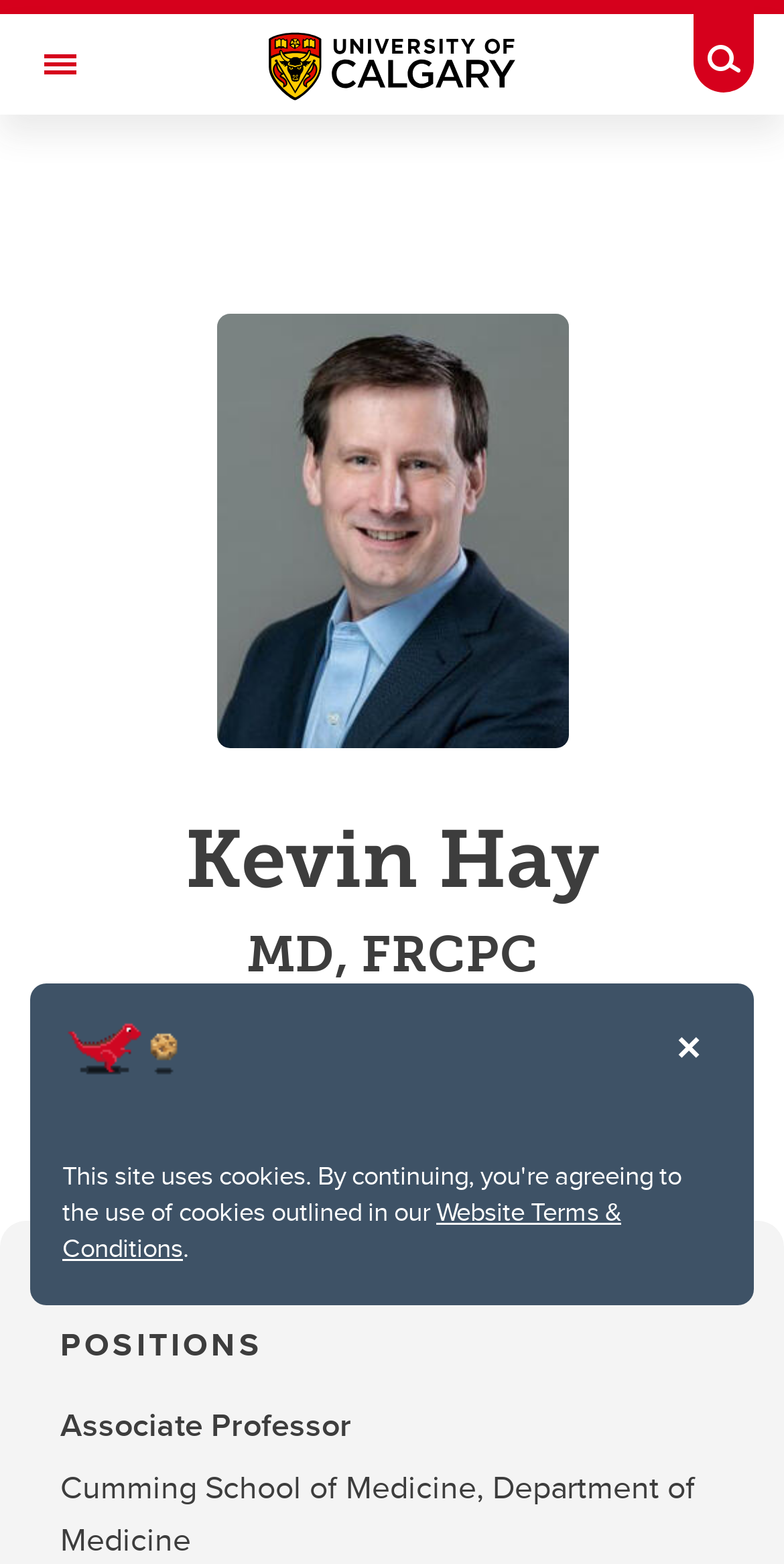Determine the bounding box coordinates of the region that needs to be clicked to achieve the task: "Toggle the toolbox".

[0.885, 0.0, 0.962, 0.059]